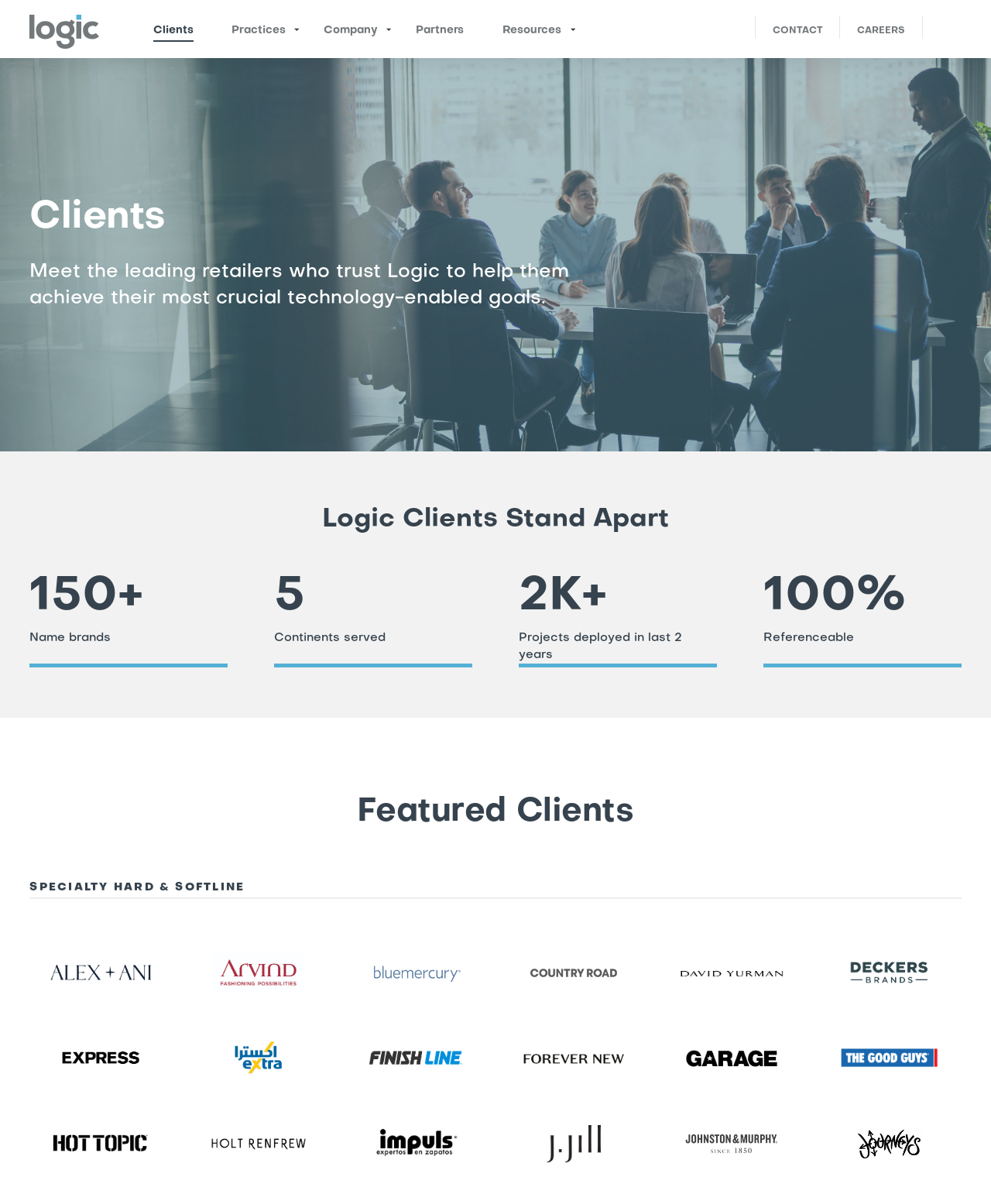Answer the question below in one word or phrase:
How many projects have been deployed in the last 2 years?

2K+